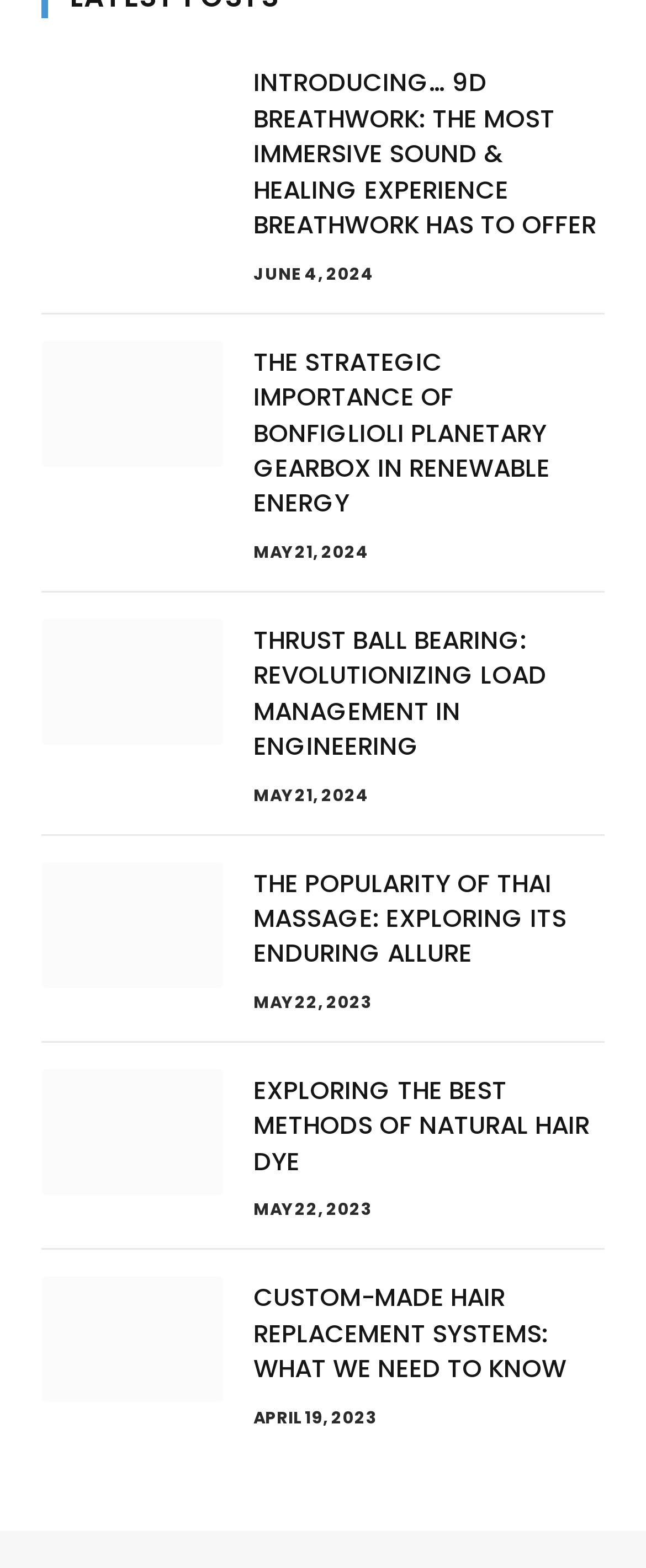Respond with a single word or phrase for the following question: 
What type of content is associated with the fourth article?

Image